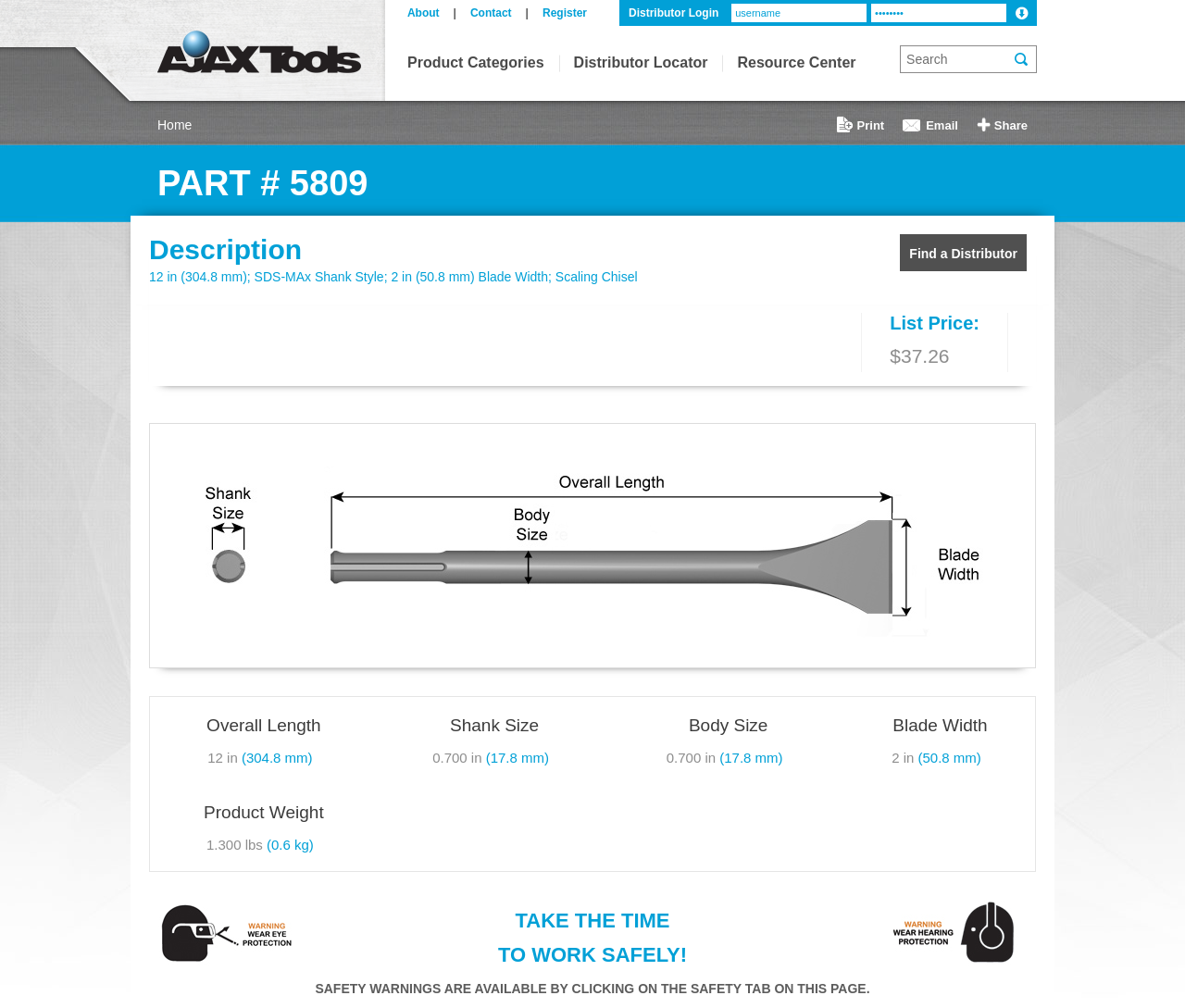Use a single word or phrase to answer the question:
What is the price of the product?

$37.26